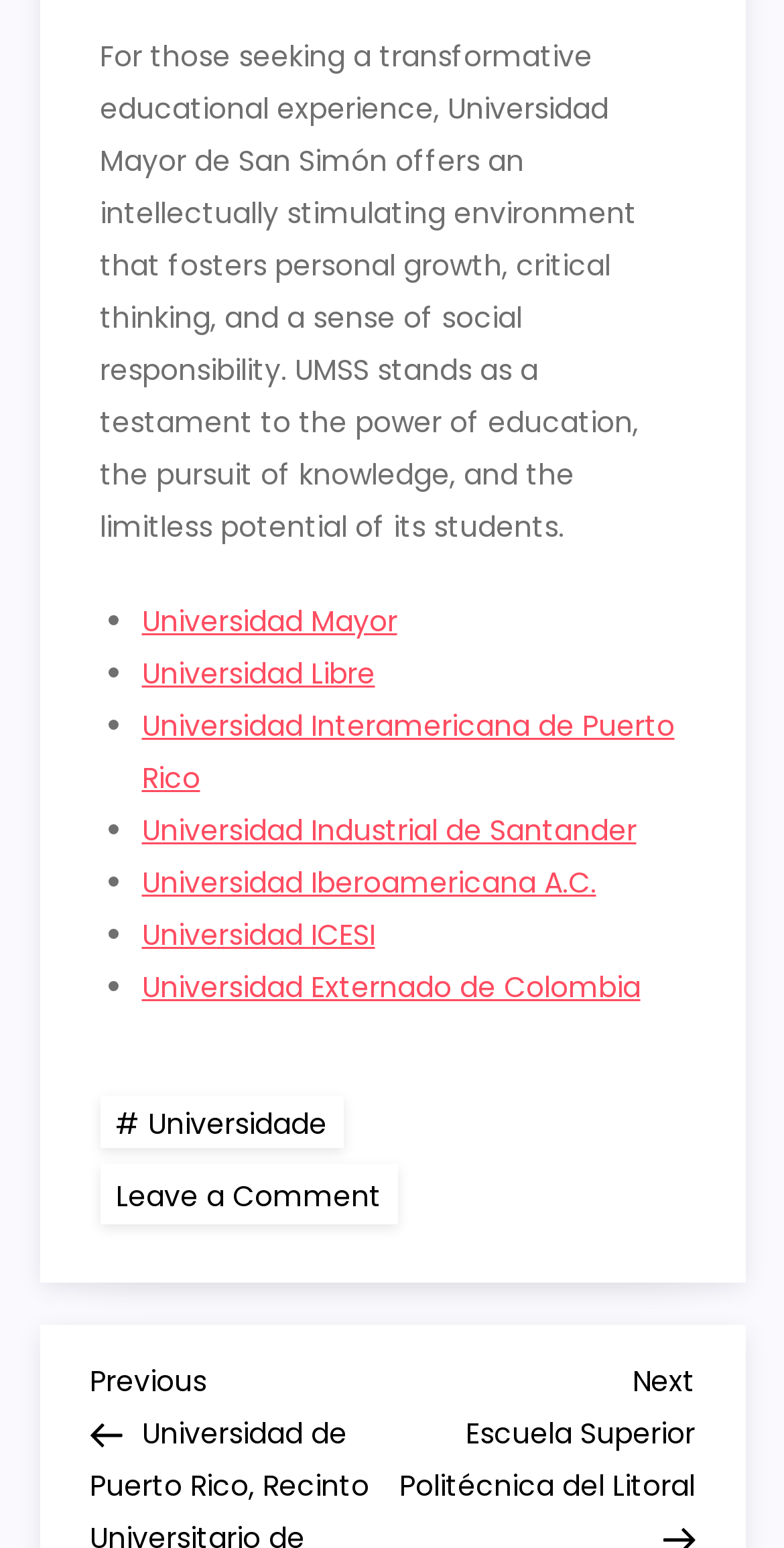Using the description "aria-label="Open Search Bar"", locate and provide the bounding box of the UI element.

None